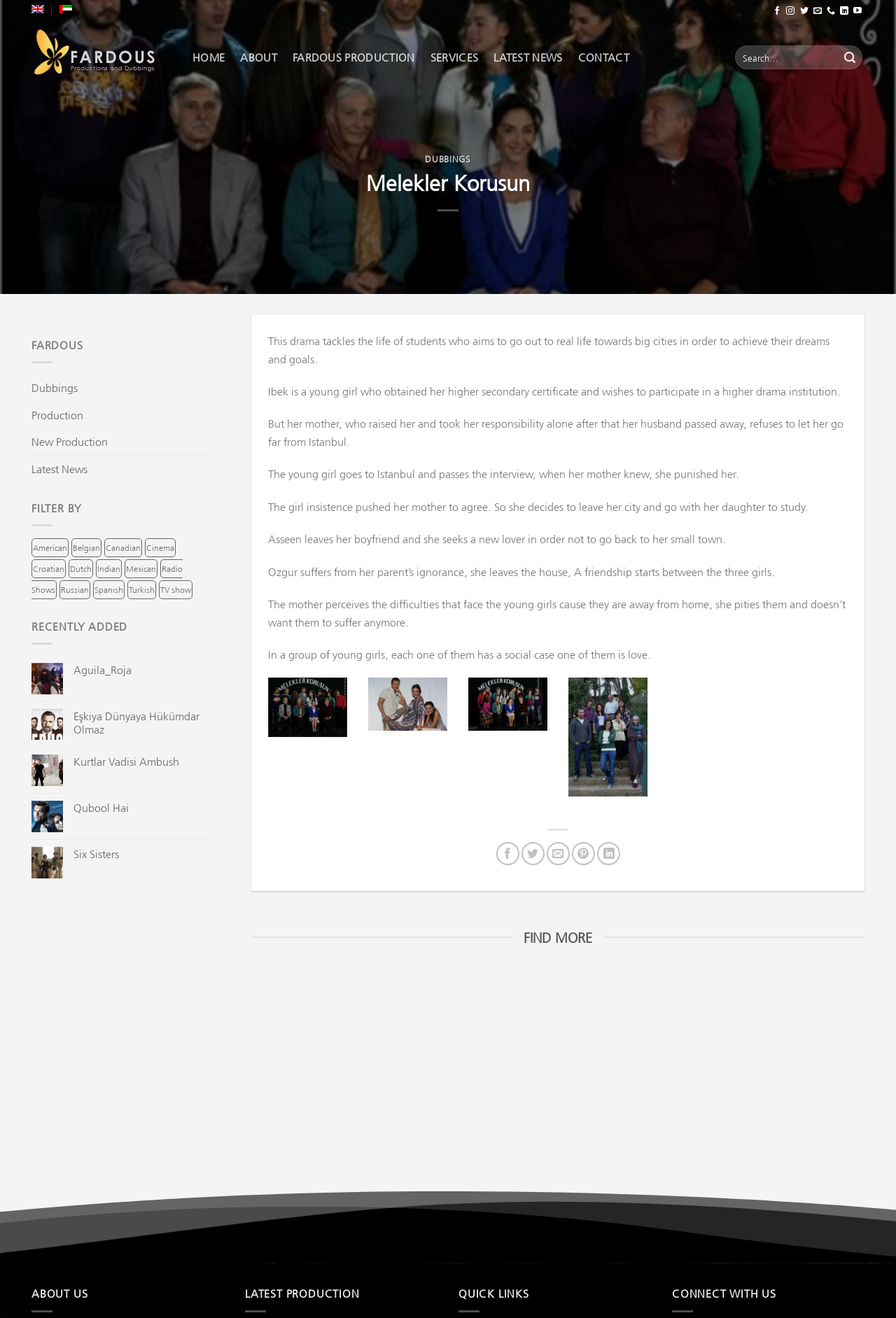Please identify the bounding box coordinates for the region that you need to click to follow this instruction: "Search for something".

[0.821, 0.035, 0.963, 0.052]